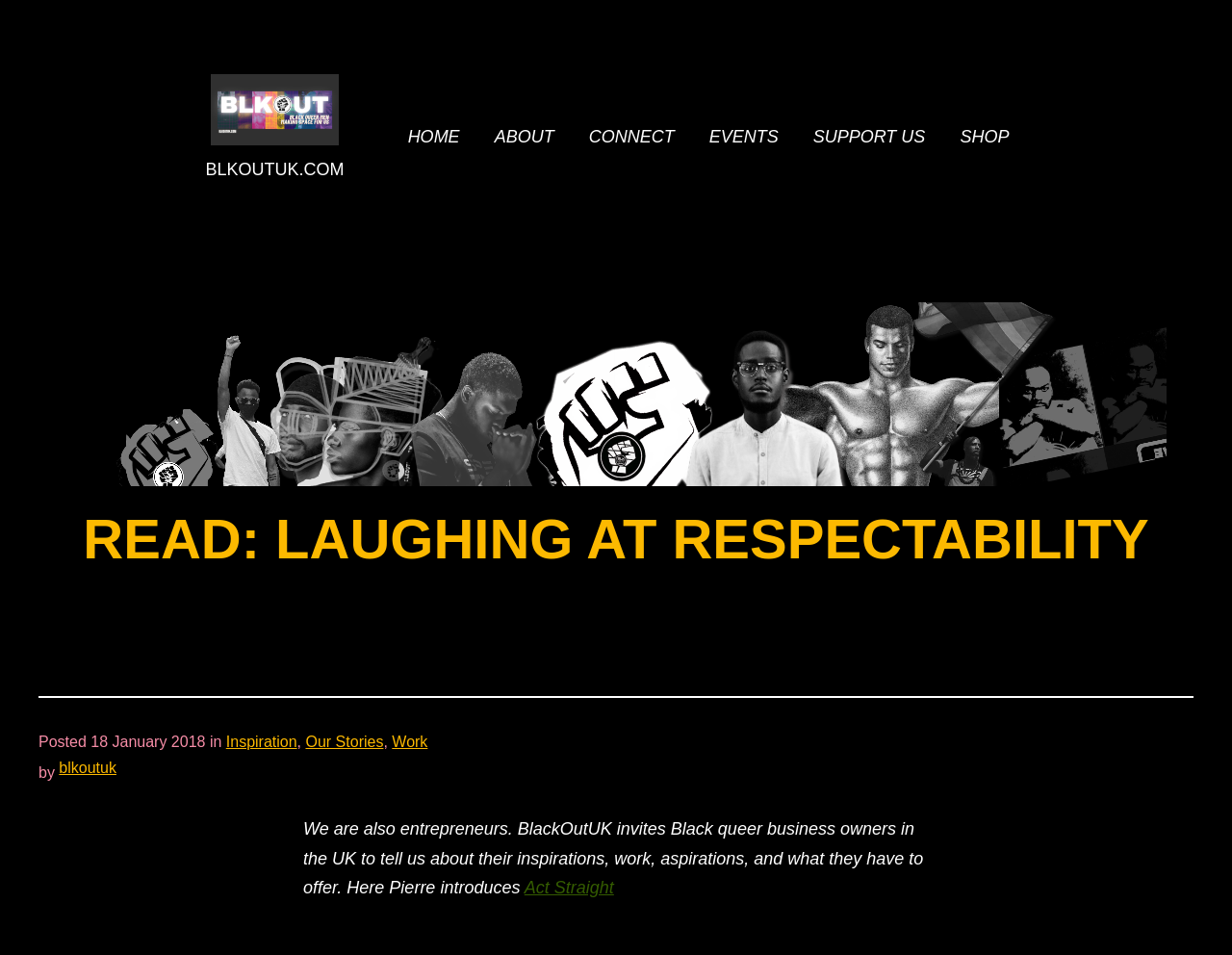Could you identify the text that serves as the heading for this webpage?

READ: LAUGHING AT RESPECTABILITY